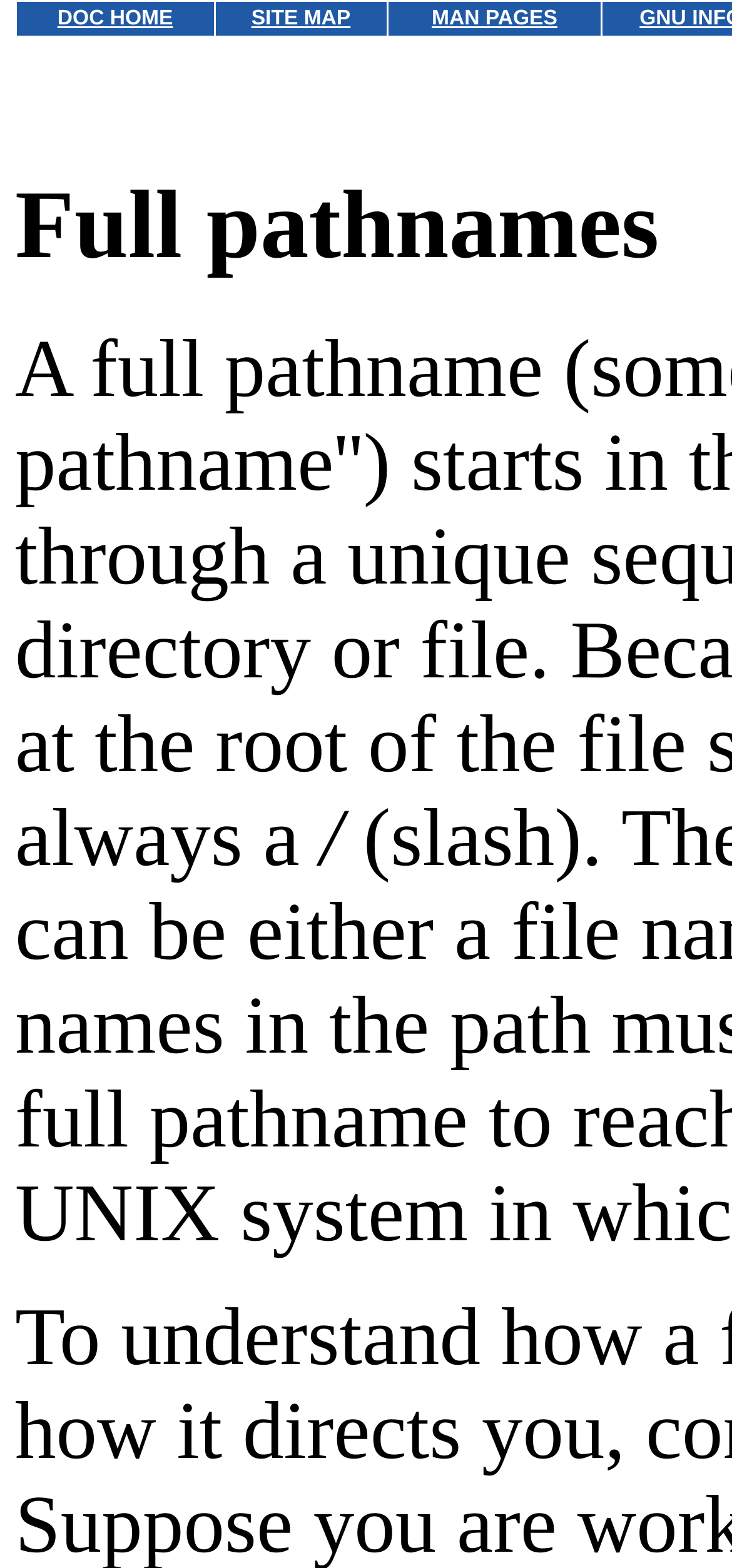Use a single word or phrase to answer this question: 
How many links are in the grid?

3